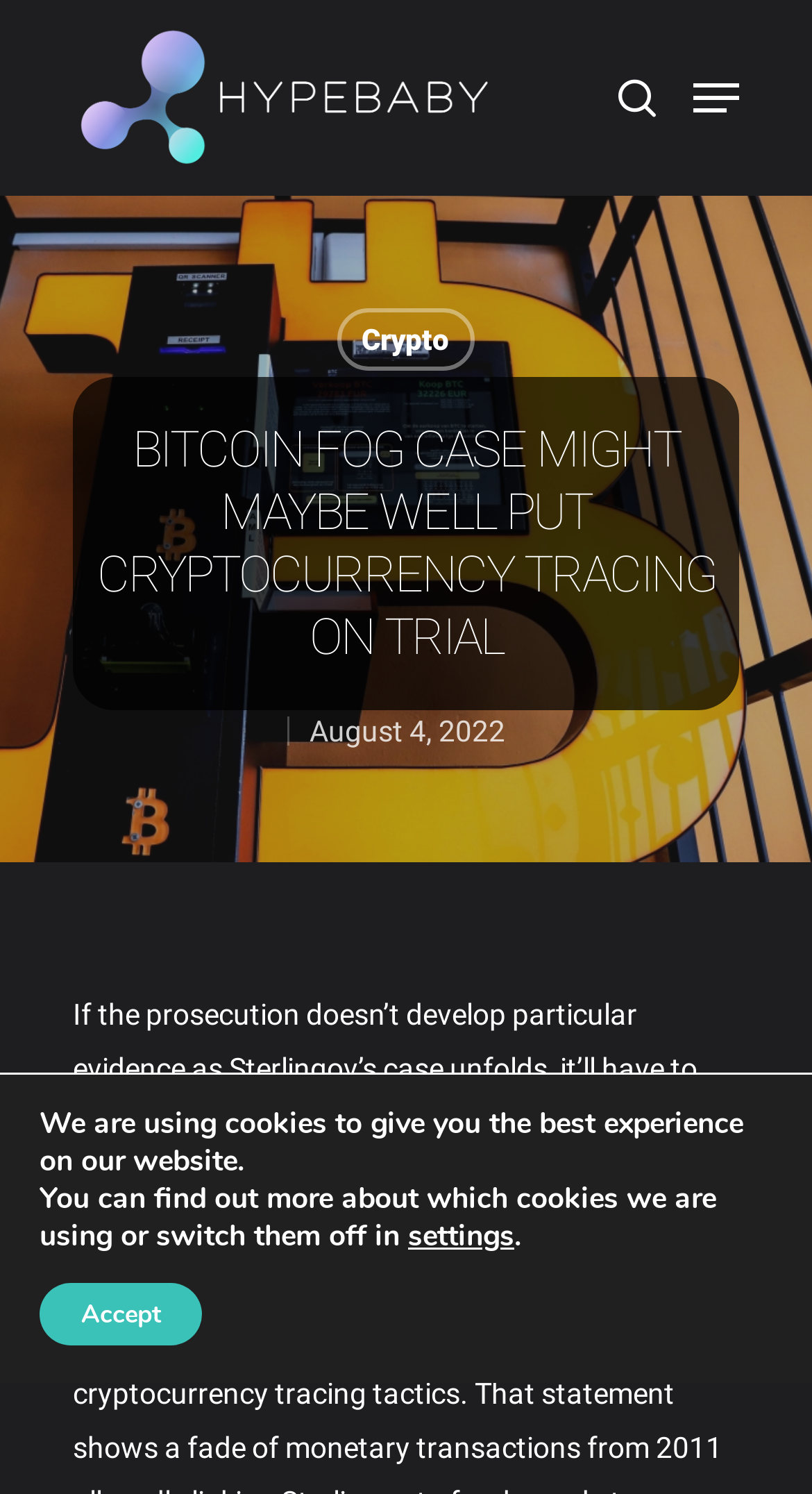Identify the bounding box coordinates of the clickable region required to complete the instruction: "search for something". The coordinates should be given as four float numbers within the range of 0 and 1, i.e., [left, top, right, bottom].

[0.151, 0.072, 0.849, 0.184]